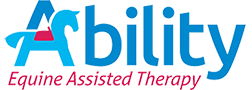Describe every aspect of the image in depth.

The image features the logo of Ability Equine Assisted Therapy, highlighting the organization's focus on using equine activities for therapeutic purposes. The word "Ability" is prominently displayed in bold blue letters, with a stylized horse graphic integrated within the lettering. Below, the phrase "Equine Assisted Therapy" is presented in a softer pink font, emphasizing the supportive and inclusive nature of their programs. This logo represents a commitment to enhancing the lives of individuals, particularly those with additional needs, through safe and engaging interactions with horses.